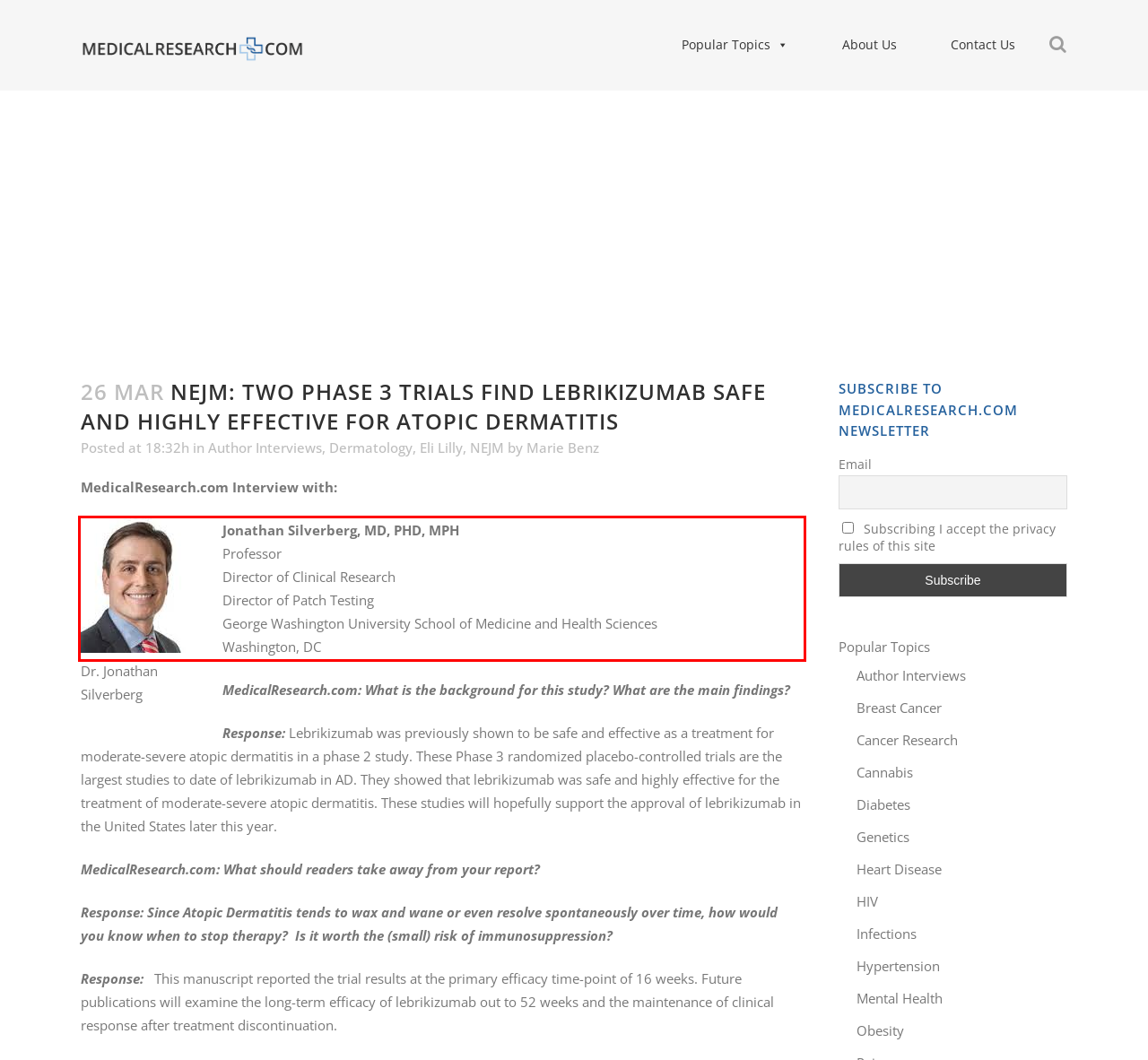Please perform OCR on the text content within the red bounding box that is highlighted in the provided webpage screenshot.

Jonathan Silverberg, MD, PHD, MPH Professor Director of Clinical Research Director of Patch Testing George Washington University School of Medicine and Health Sciences Washington, DC